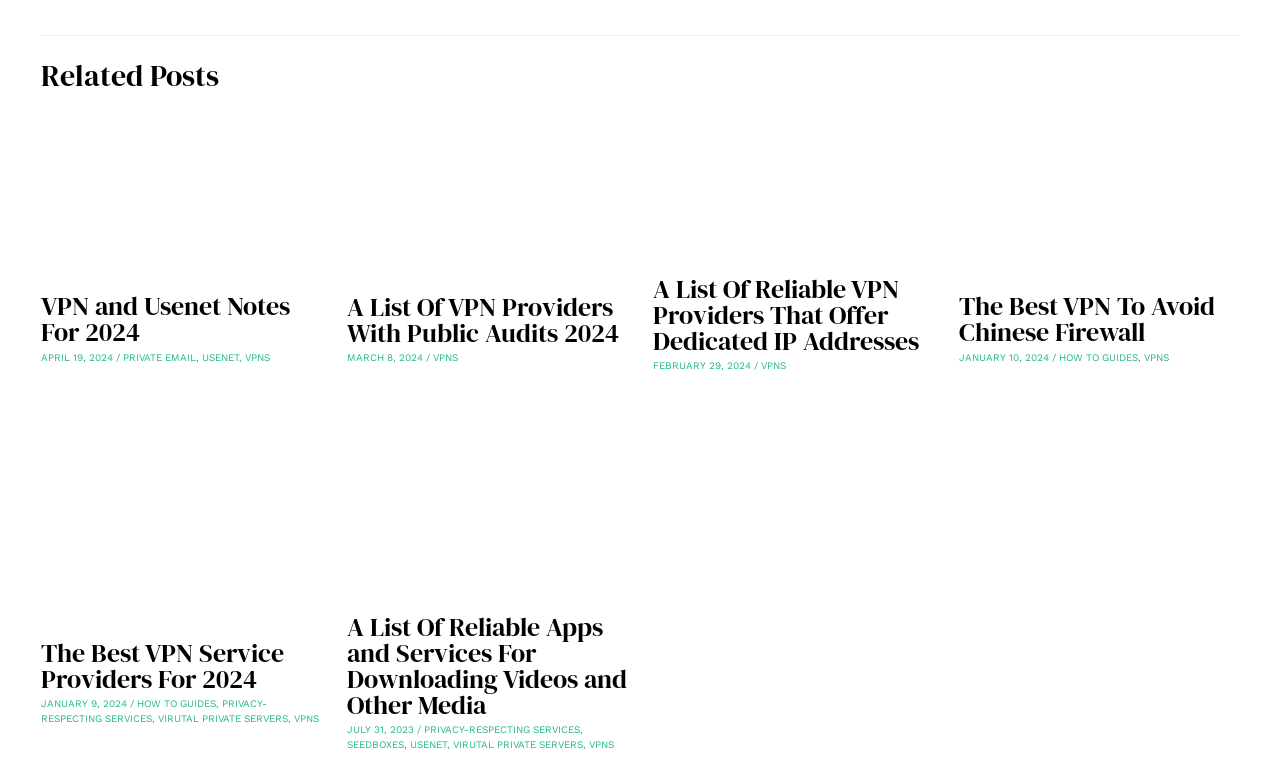How many links are in the fourth article?
Please elaborate on the answer to the question with detailed information.

I counted the number of link elements inside the fourth article element [93], which are 'Read more about The Best VPN To Avoid Chinese Firewall', 'The Best VPN To Avoid Chinese Firewall', 'HOW TO GUIDES', 'VPNS', and another 'VPNS' link. There are 5 links in total.